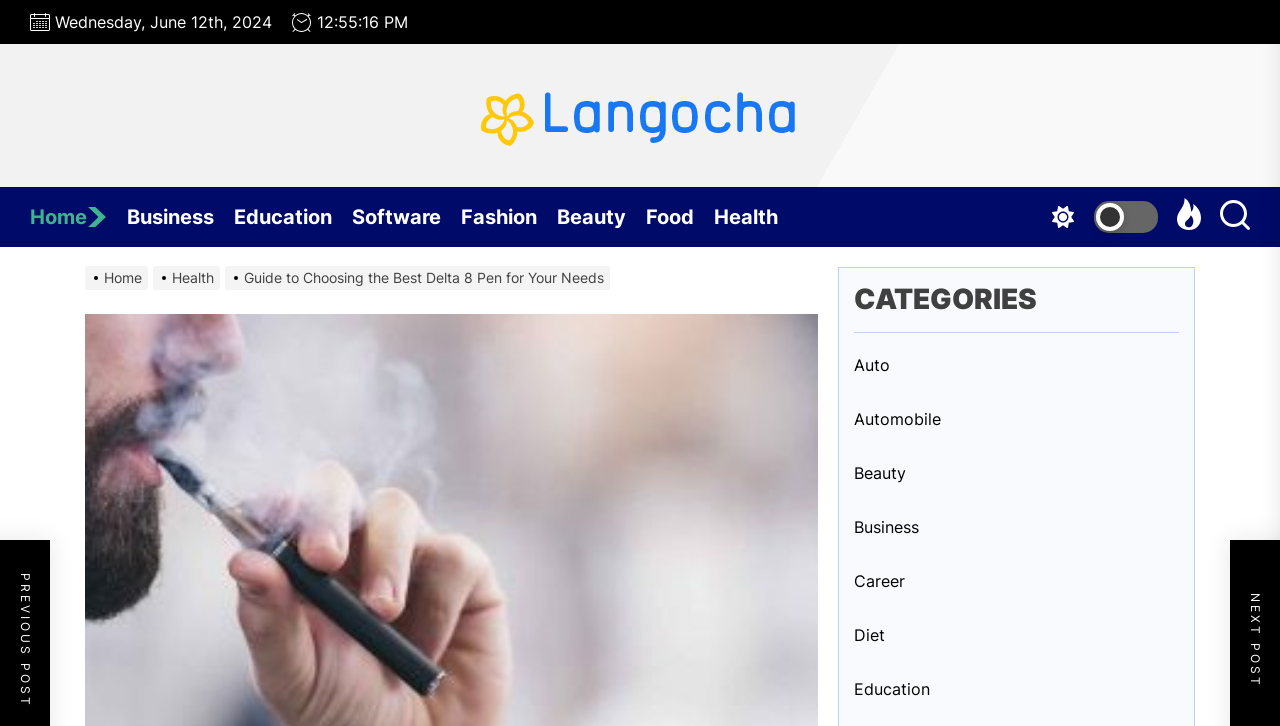Determine the bounding box coordinates of the clickable region to execute the instruction: "navigate to Health category". The coordinates should be four float numbers between 0 and 1, denoted as [left, top, right, bottom].

[0.558, 0.258, 0.623, 0.34]